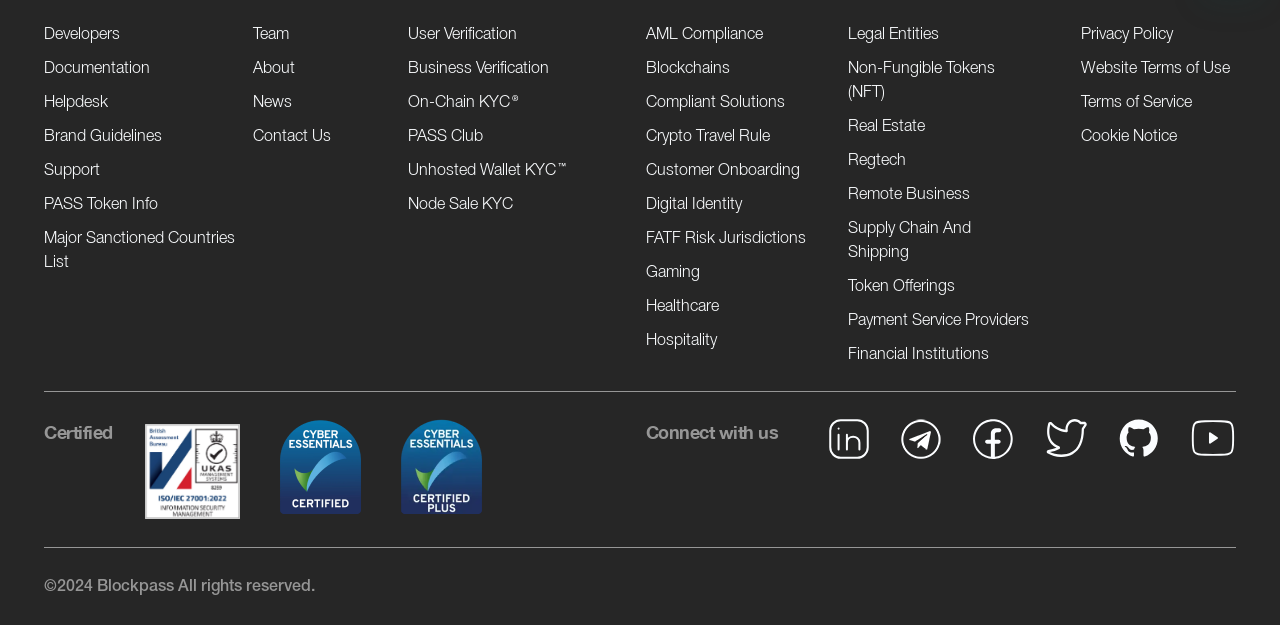For the following element description, predict the bounding box coordinates in the format (top-left x, top-left y, bottom-right x, bottom-right y). All values should be floating point numbers between 0 and 1. Description: Terms of Service

[0.845, 0.154, 0.931, 0.177]